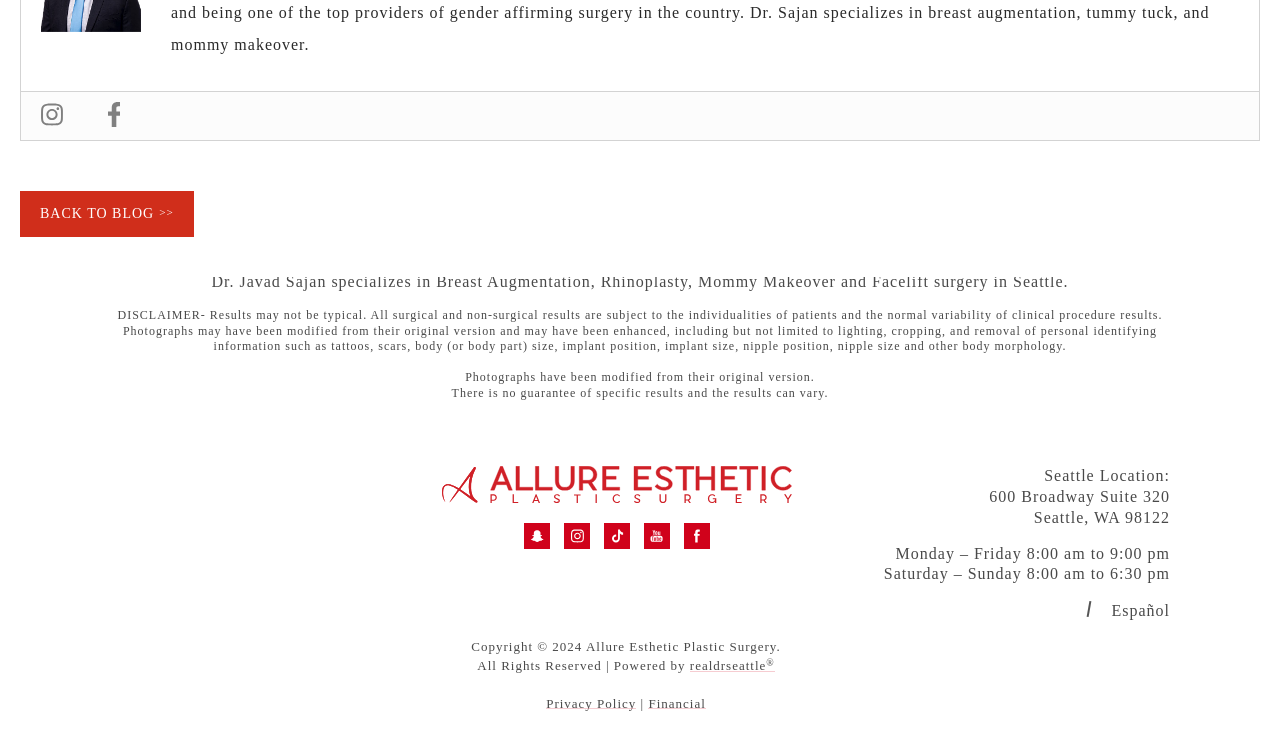Determine the bounding box for the described UI element: "Back to blog".

[0.016, 0.26, 0.151, 0.323]